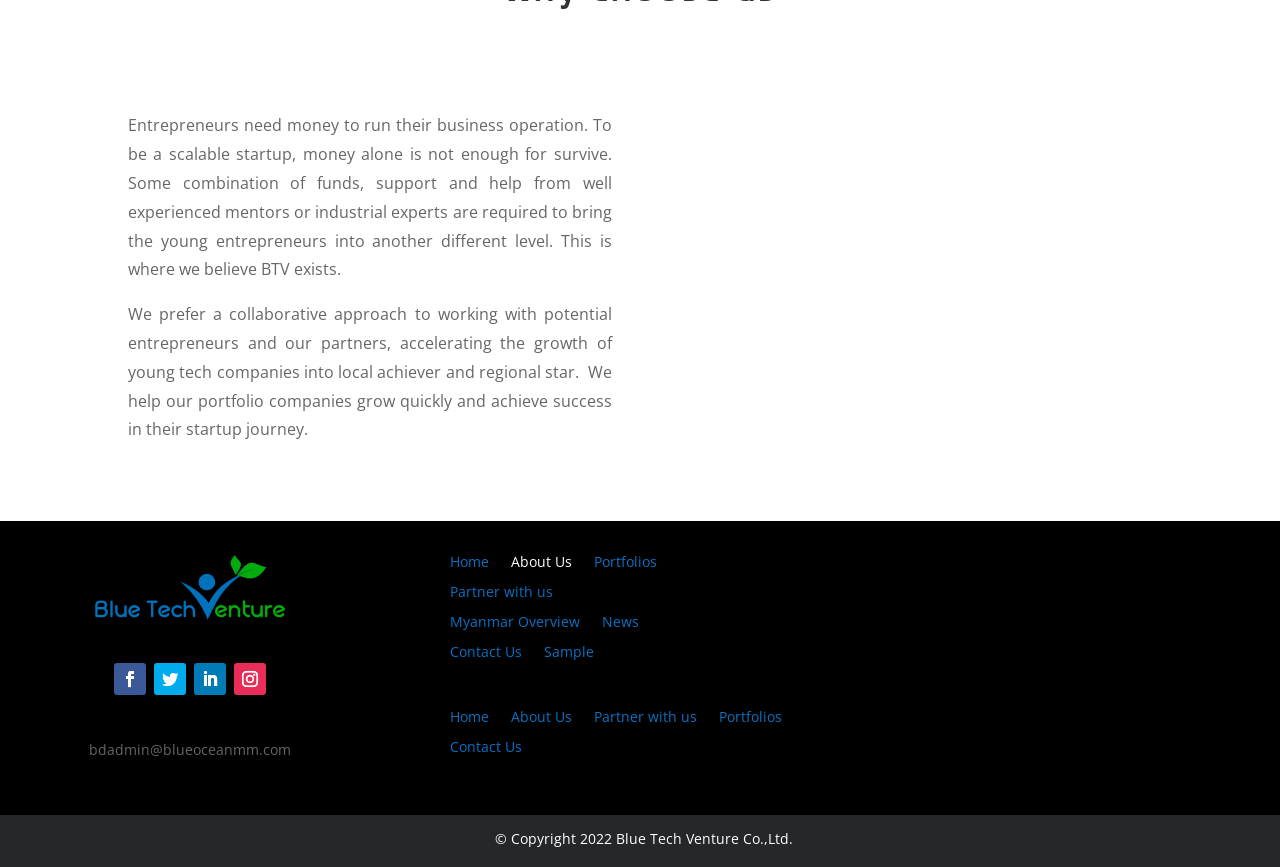Respond to the question with just a single word or phrase: 
What is the email address provided?

bdadmin@blueoceanmm.com